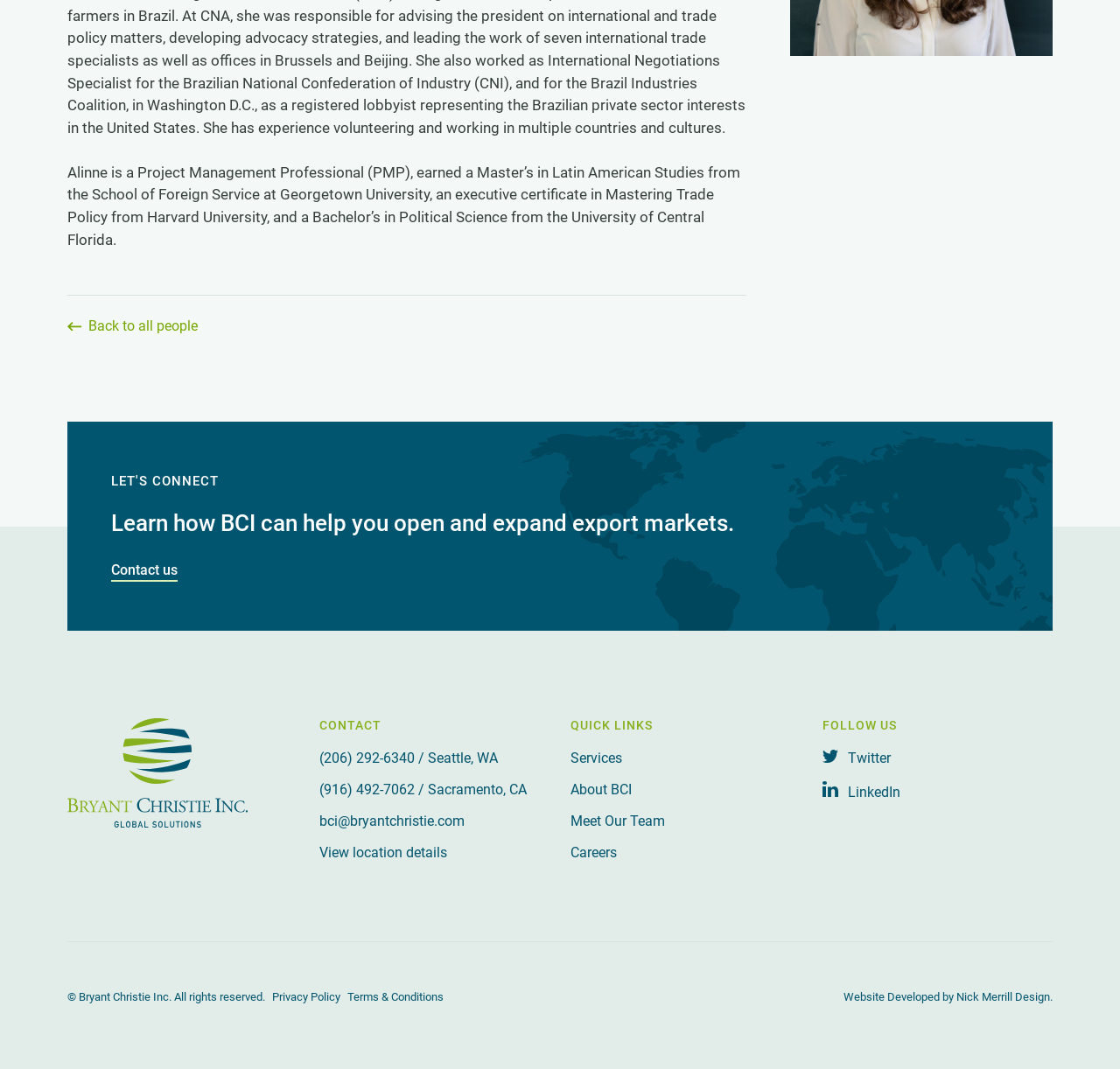Based on the element description, predict the bounding box coordinates (top-left x, top-left y, bottom-right x, bottom-right y) for the UI element in the screenshot: Registered Design

None